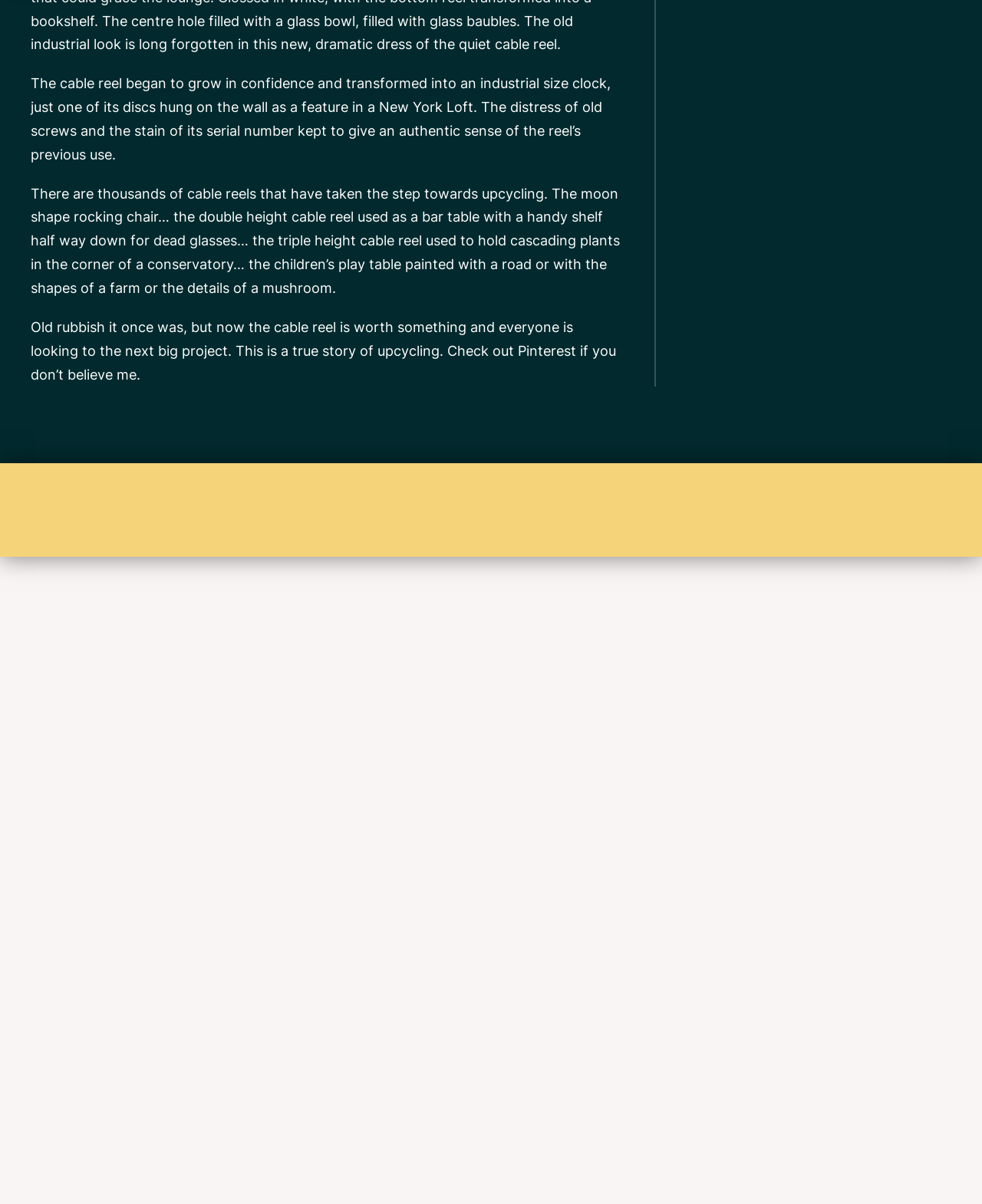What type of items are sold on the company's eBay store?
Refer to the image and provide a one-word or short phrase answer.

Antiques and second-hand goods